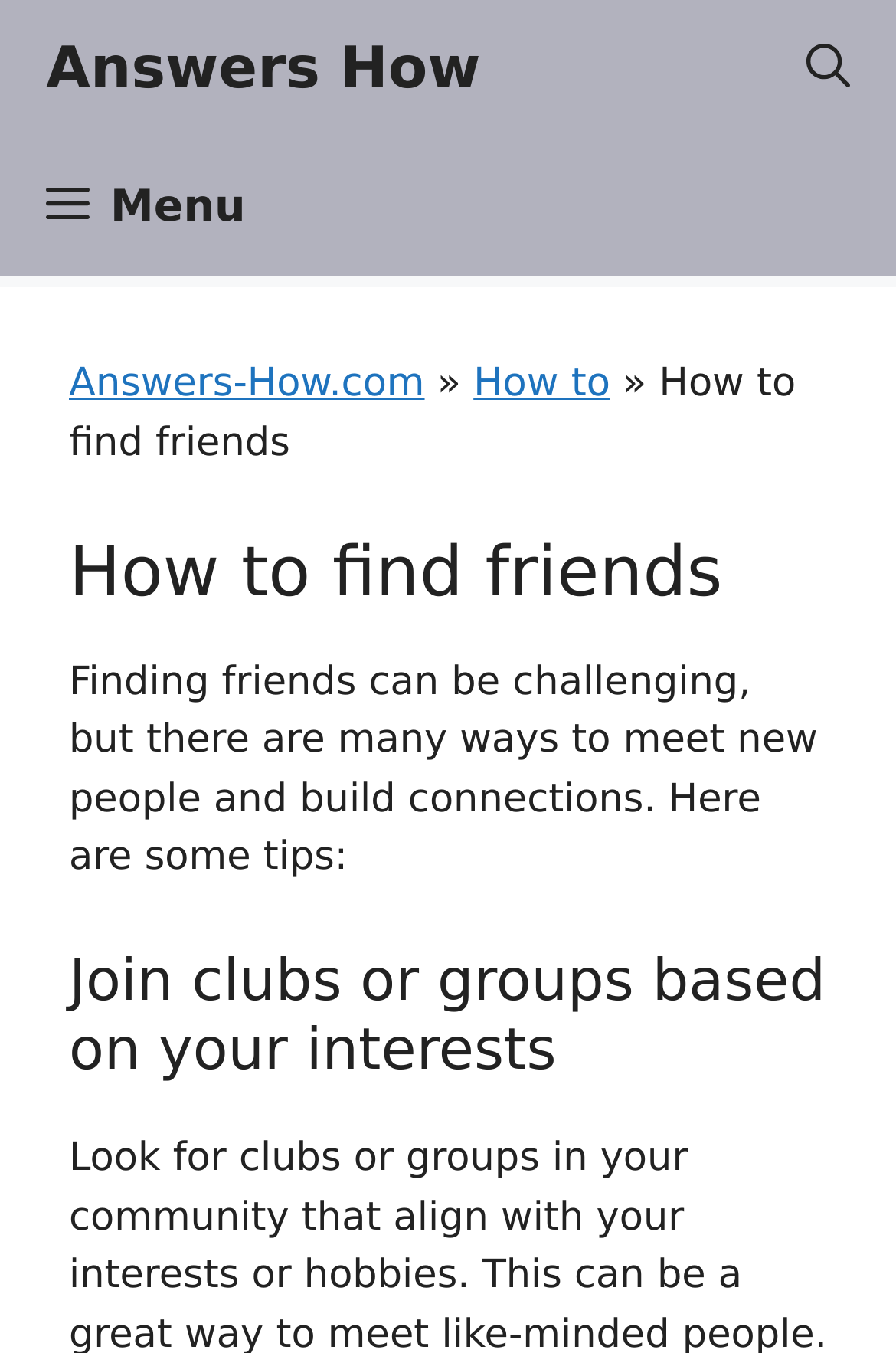Locate and generate the text content of the webpage's heading.

How to find friends